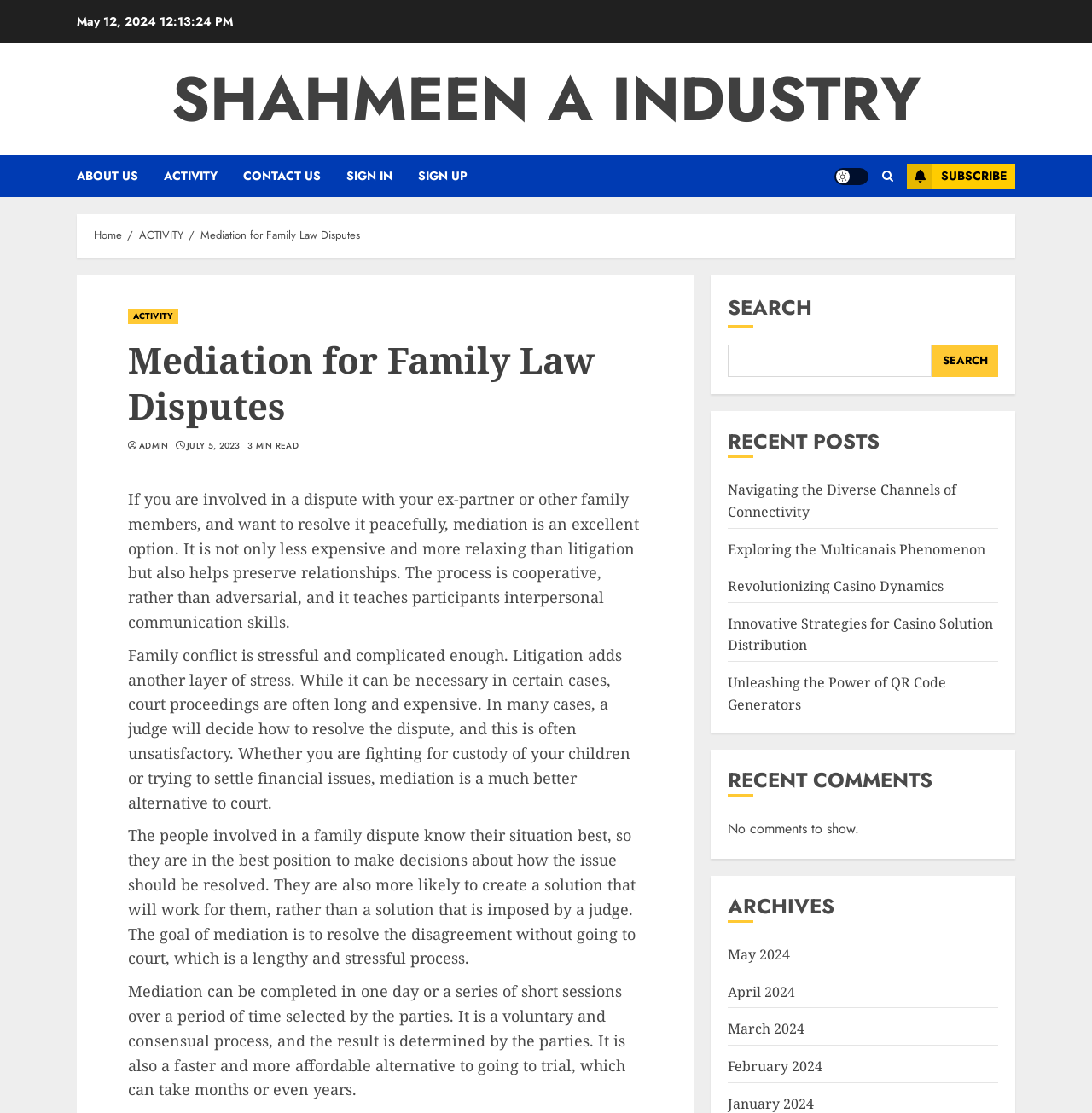What is the date mentioned at the top of the page?
Please provide a single word or phrase as your answer based on the screenshot.

May 12, 2024